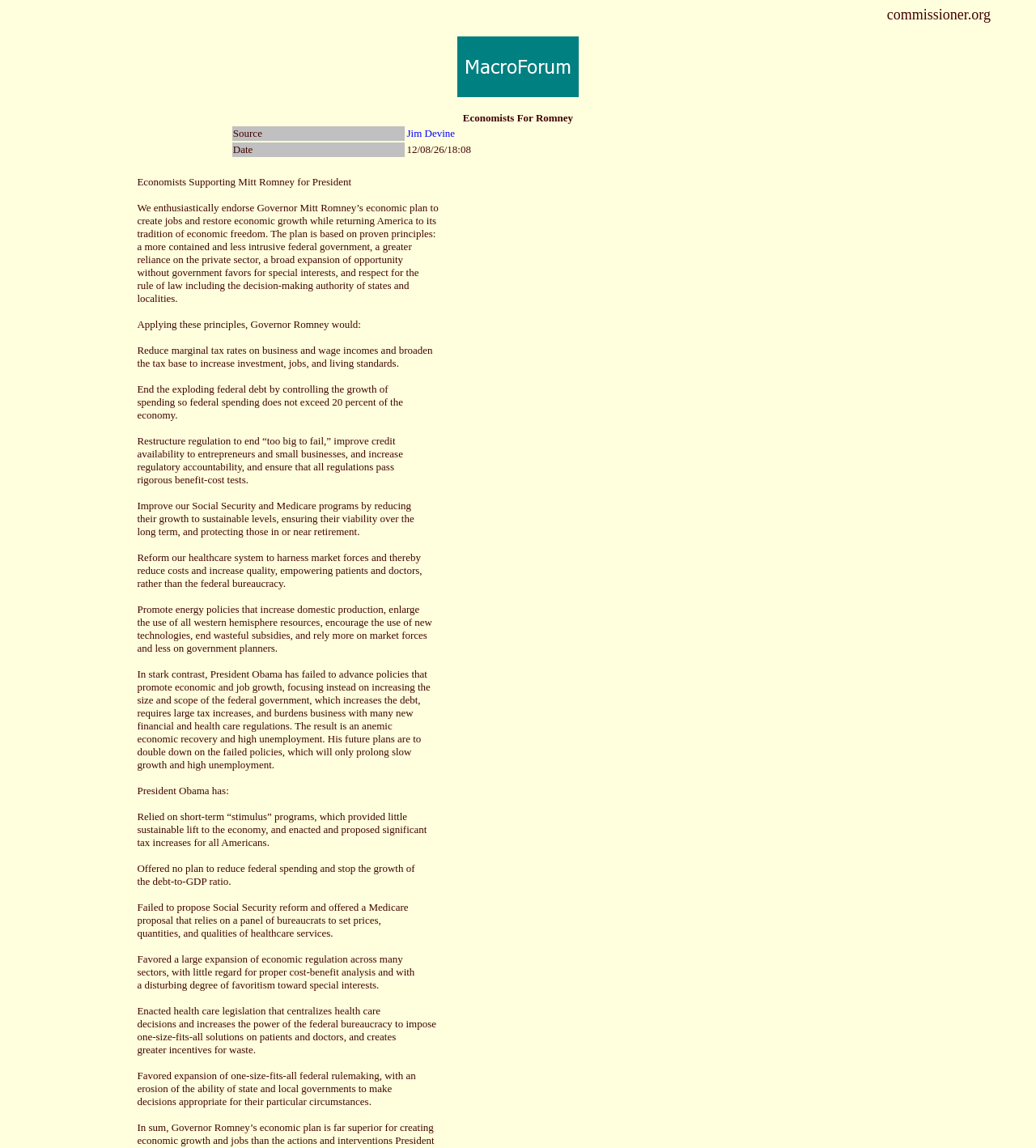Generate a detailed explanation of the webpage's features and information.

The webpage is titled "InternetBoard v1.0" and has a prominent image located in the middle of the top section. To the top left of the image is the text "commissioner.org", and to the right of the image is the text "Economists For Romney". Below the image is a table with two rows, each containing two columns. The first column of the table has headers "Source" and "Date", and the second column has corresponding values "Jim Devine" and "12/08/26/18:08".

The majority of the webpage is dedicated to a lengthy text passage that outlines Governor Romney's economic plan. The passage is divided into several sections, each addressing a specific aspect of the plan, such as reducing marginal tax rates, ending the federal debt, restructuring regulation, and improving healthcare and energy policies. The text is dense and informative, with many specific details and policy proposals.

Throughout the passage, there are also criticisms of President Obama's economic policies, highlighting the differences between the two candidates' approaches. The text concludes by summarizing the superiority of Governor Romney's economic plan for creating economic growth and jobs.

Overall, the webpage appears to be a campaign website or a webpage dedicated to promoting Governor Romney's economic policies during his presidential campaign.